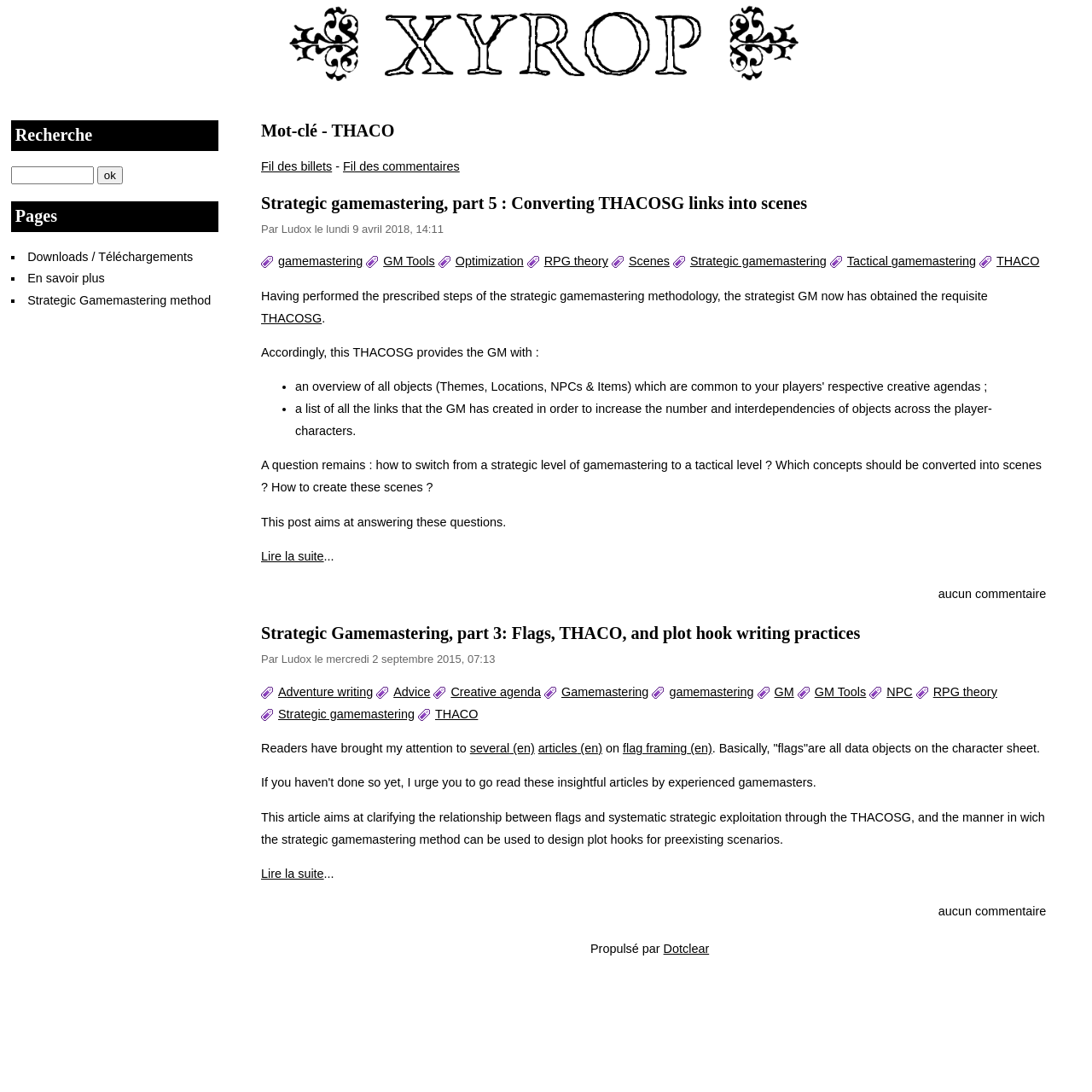Provide a short answer using a single word or phrase for the following question: 
Who is the author of the article?

Ludox